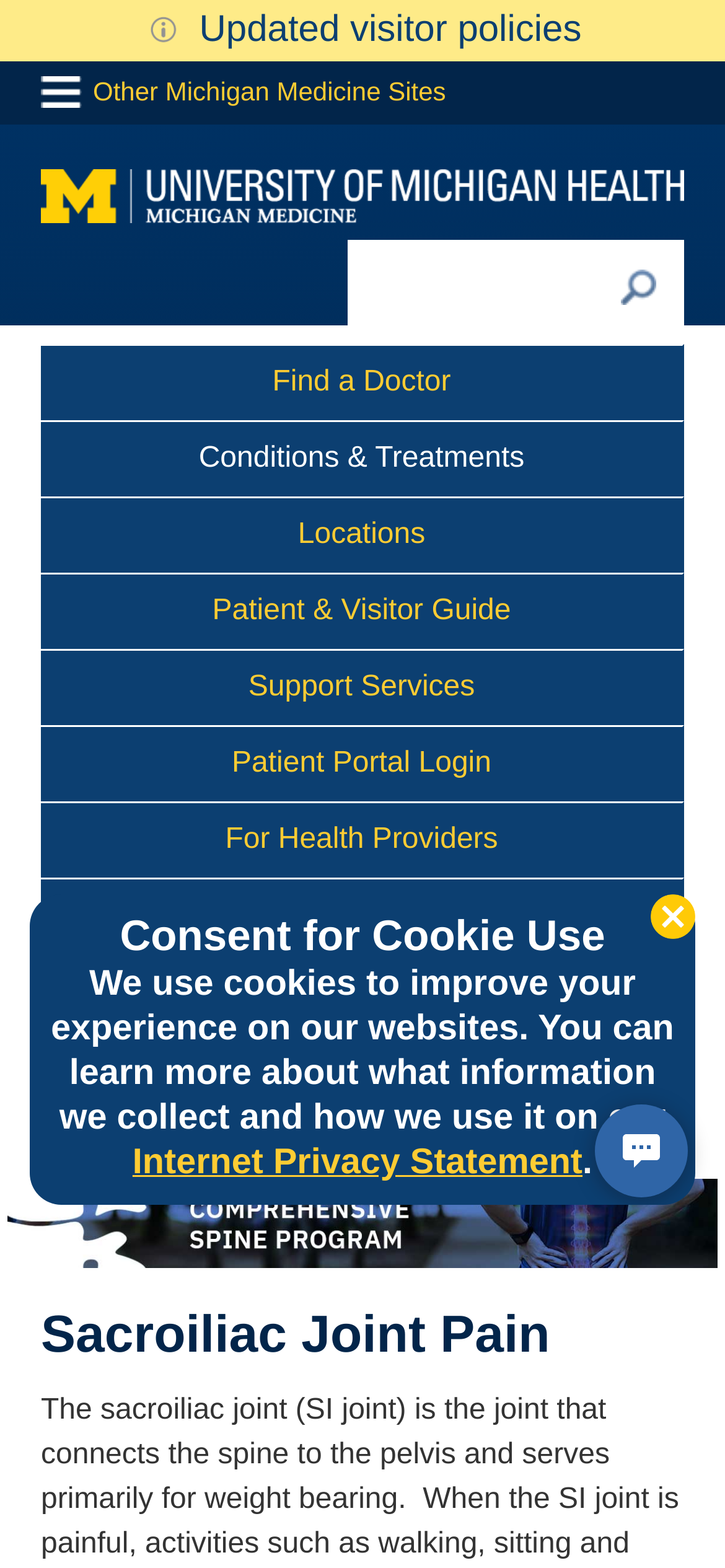Is there a way to chat with someone?
Provide a short answer using one word or a brief phrase based on the image.

Yes